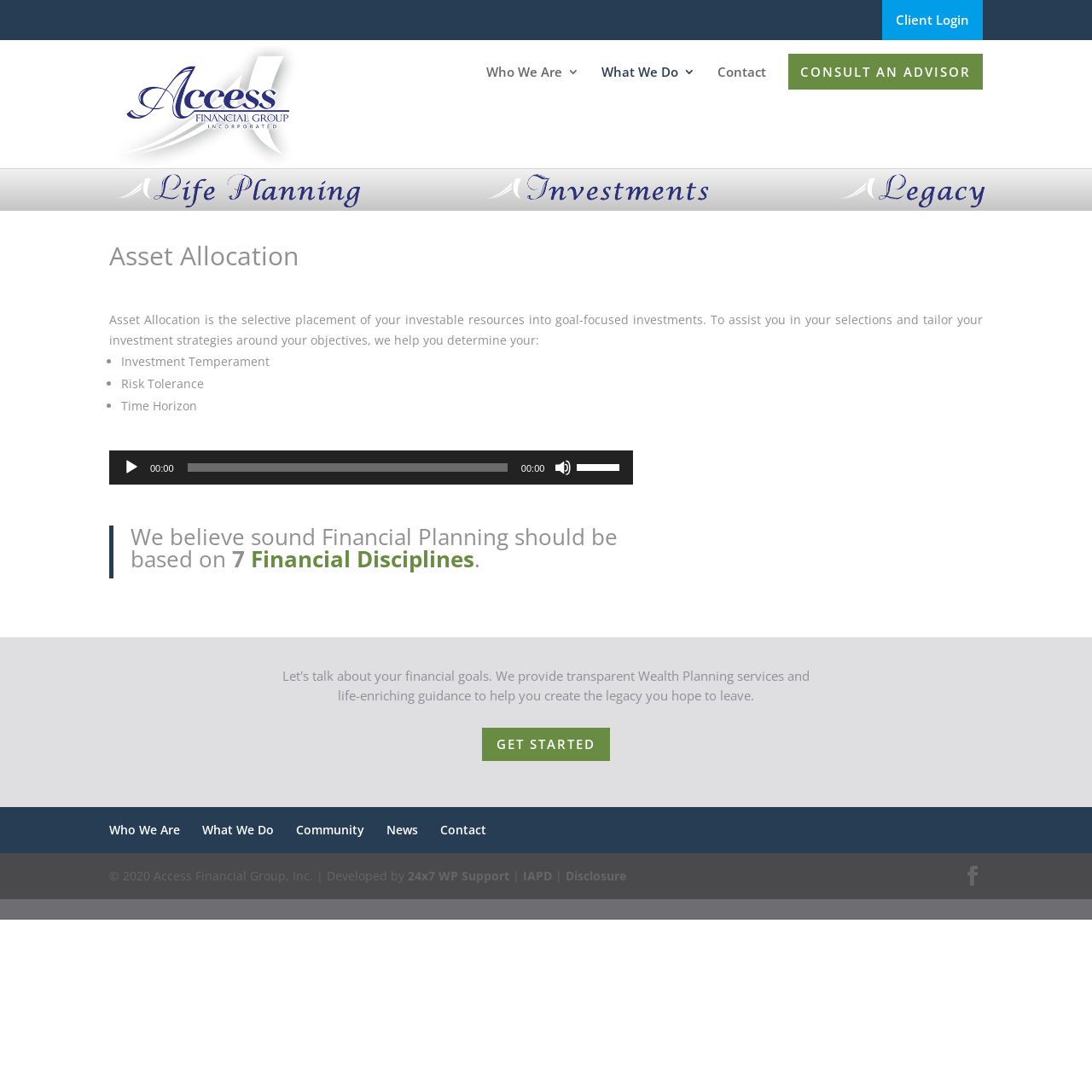What is the copyright year of this webpage? From the image, respond with a single word or brief phrase.

2020